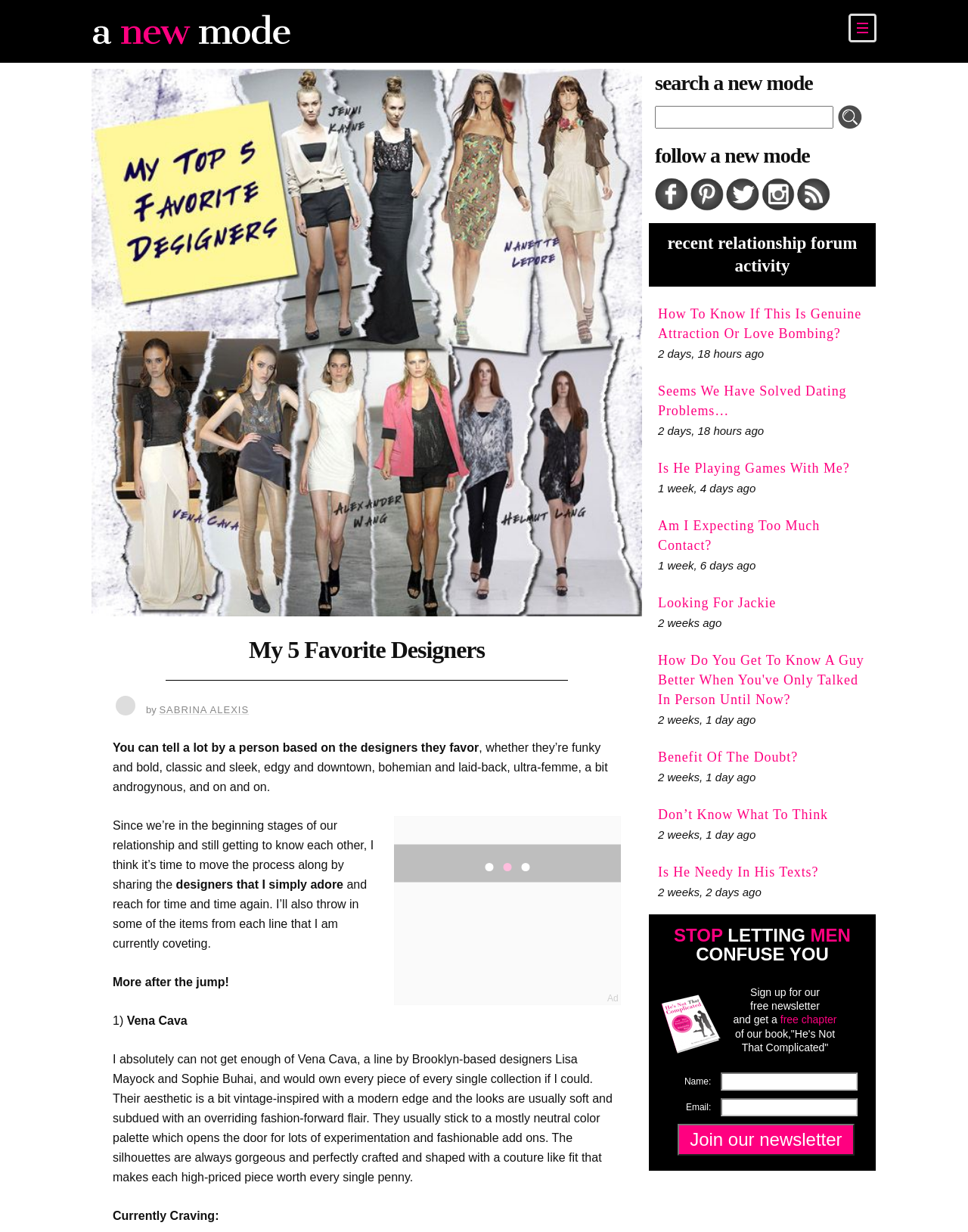What is the purpose of the search bar on this webpage?
Please elaborate on the answer to the question with detailed information.

The search bar on this webpage is likely intended for visitors to search for specific content or topics within the website, as it is labeled 'search a new mode'.